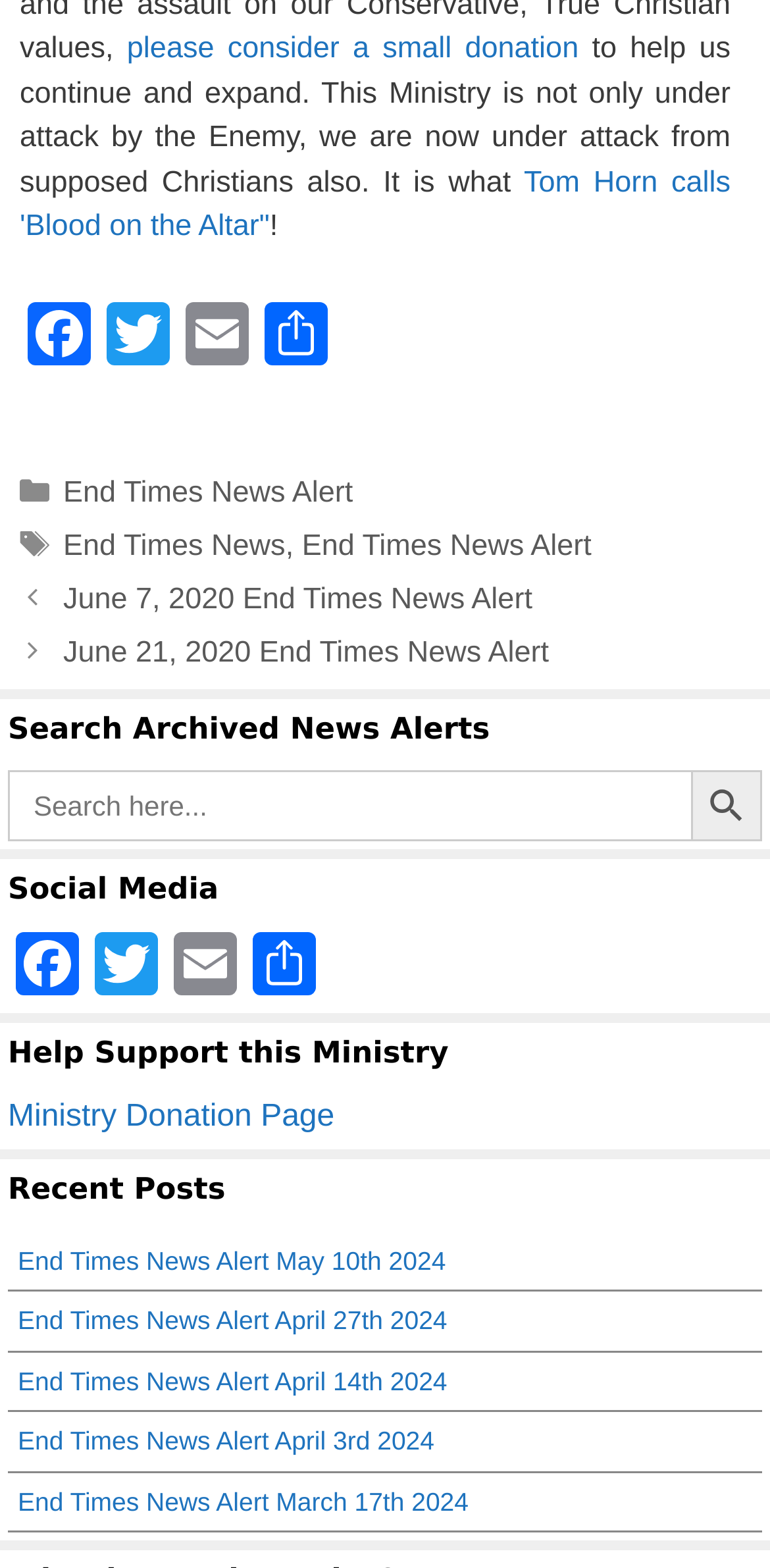Find and provide the bounding box coordinates for the UI element described with: "End Times News Alert".

[0.082, 0.303, 0.458, 0.324]